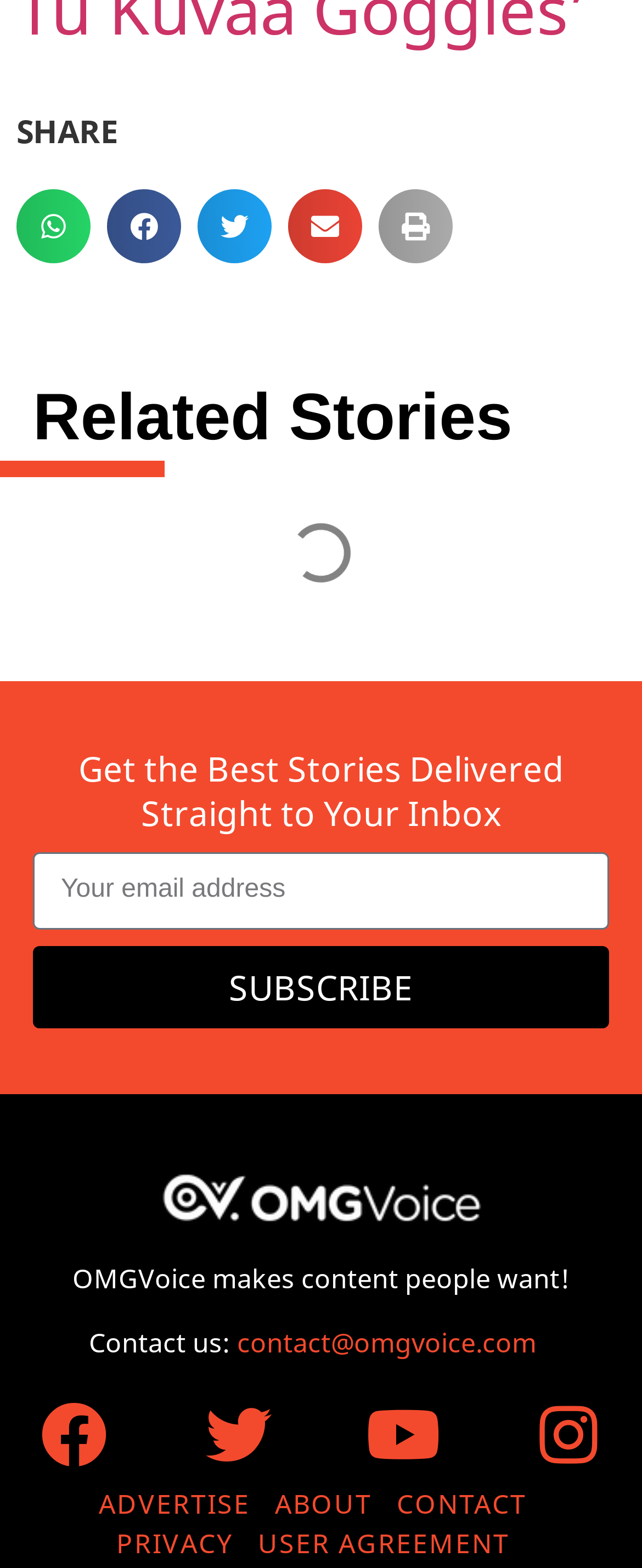Identify the bounding box coordinates for the UI element described as: "Instagram".

[0.833, 0.894, 0.936, 0.936]